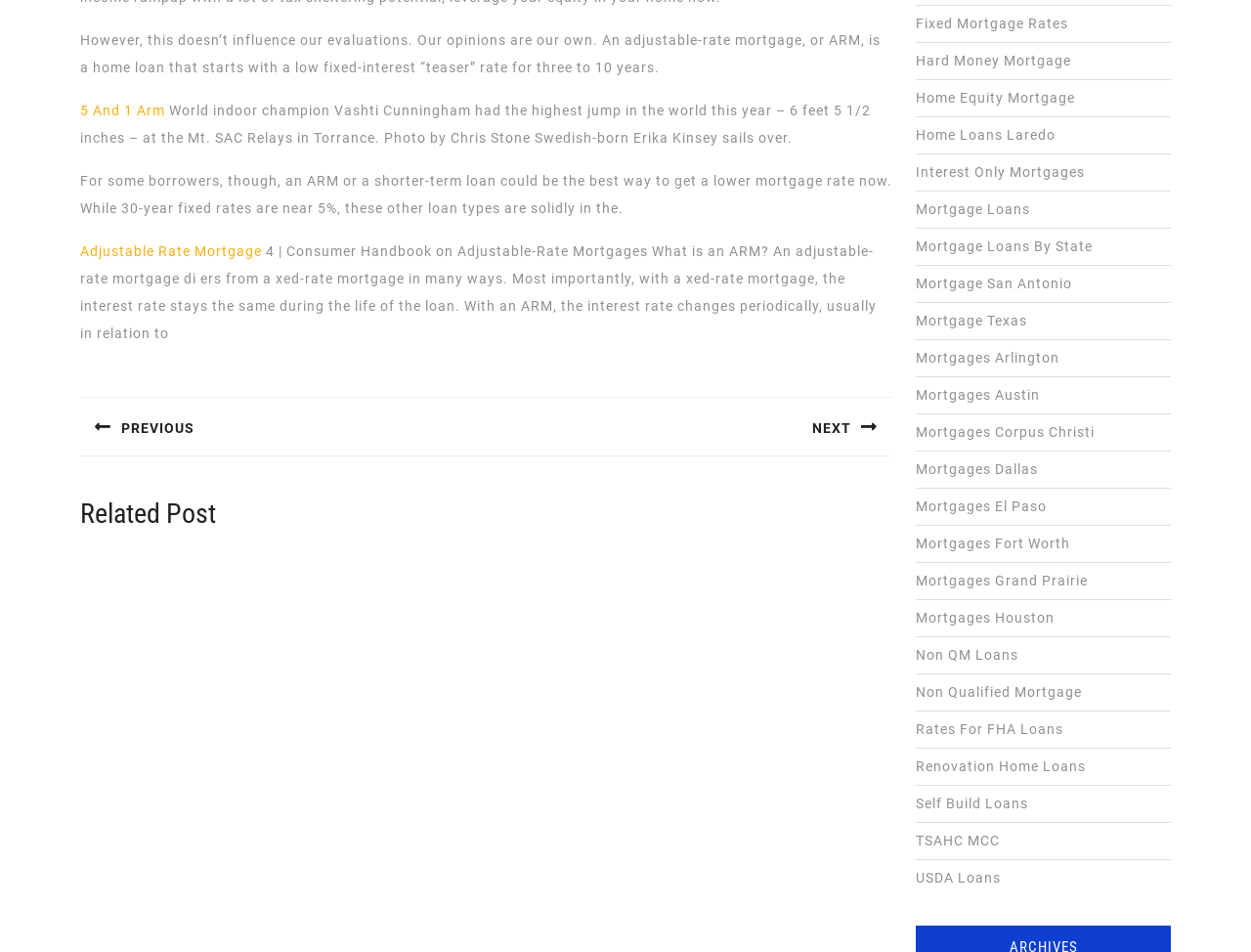What is the interest rate of a fixed-rate mortgage?
Answer the question with just one word or phrase using the image.

stays the same